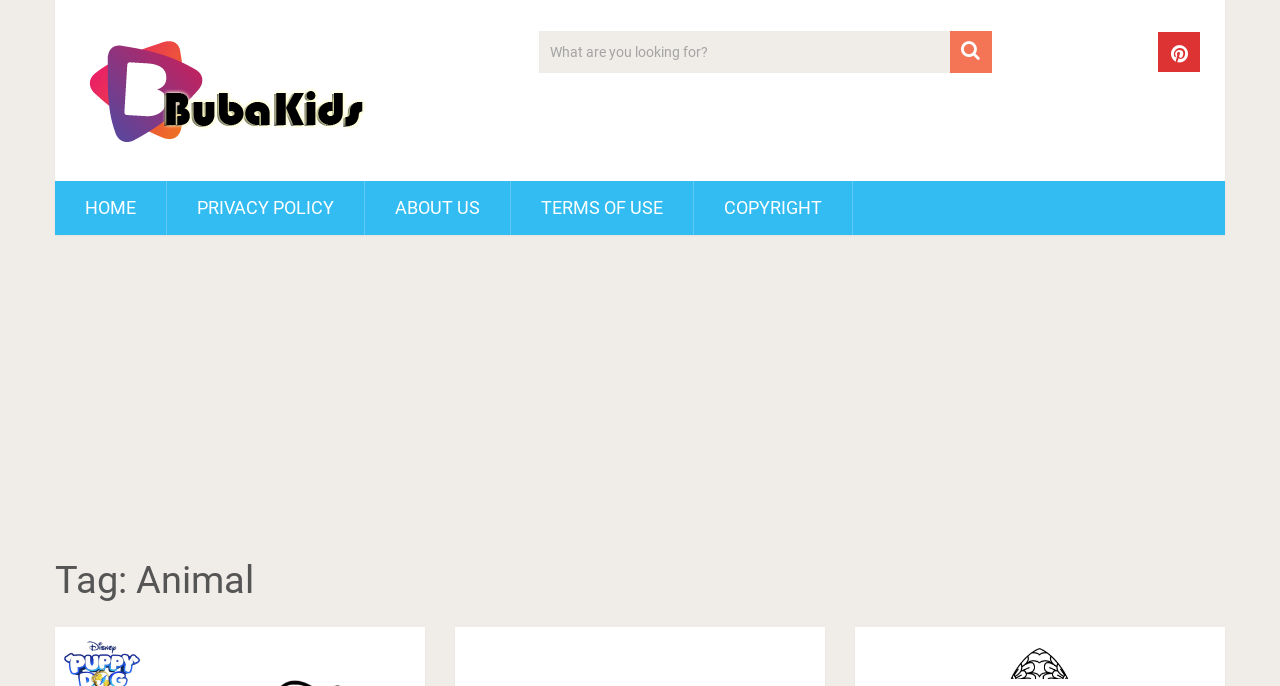Identify the bounding box coordinates of the clickable region to carry out the given instruction: "read about the author".

None